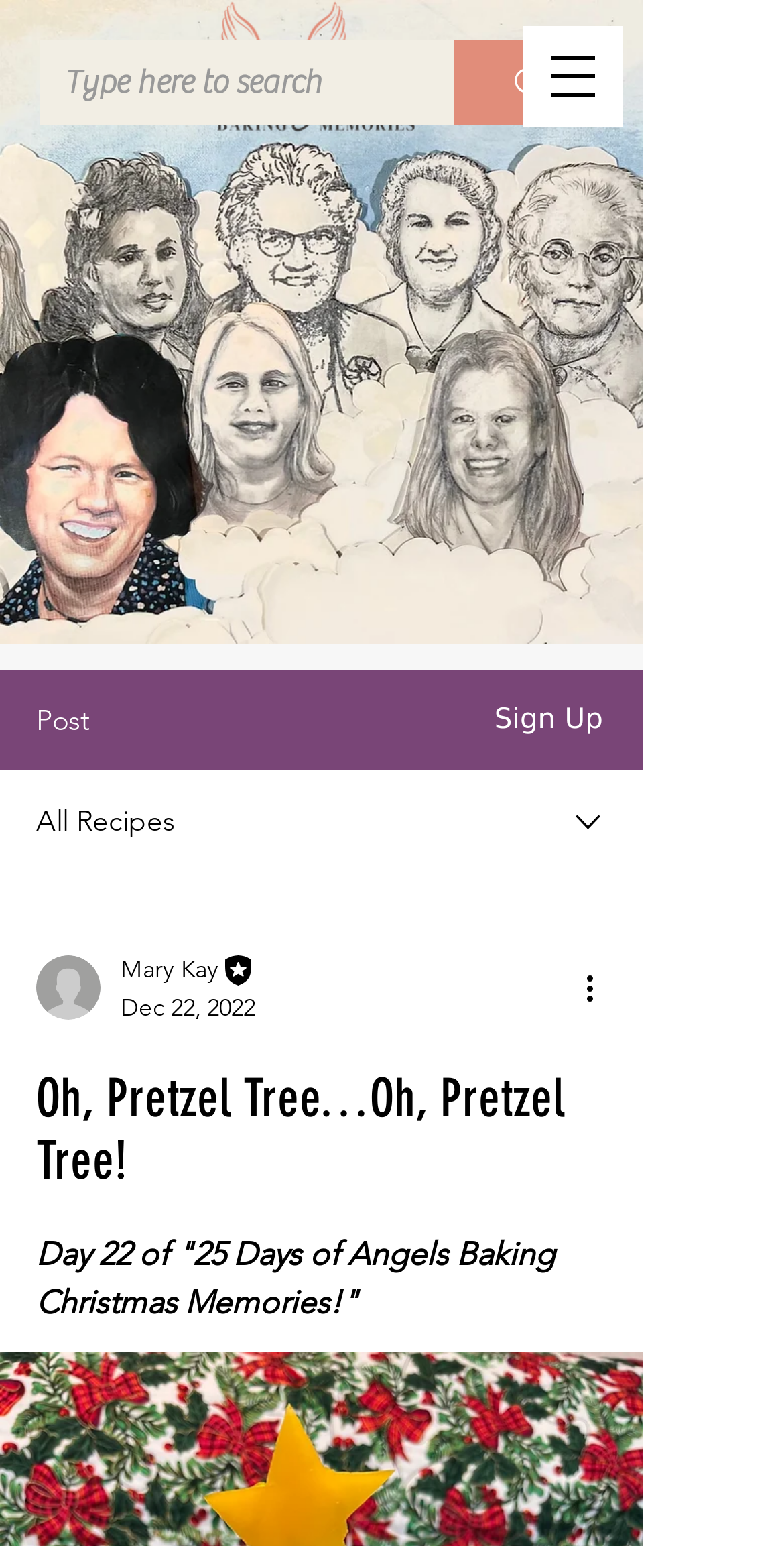How many navigation options are available? Refer to the image and provide a one-word or short phrase answer.

4